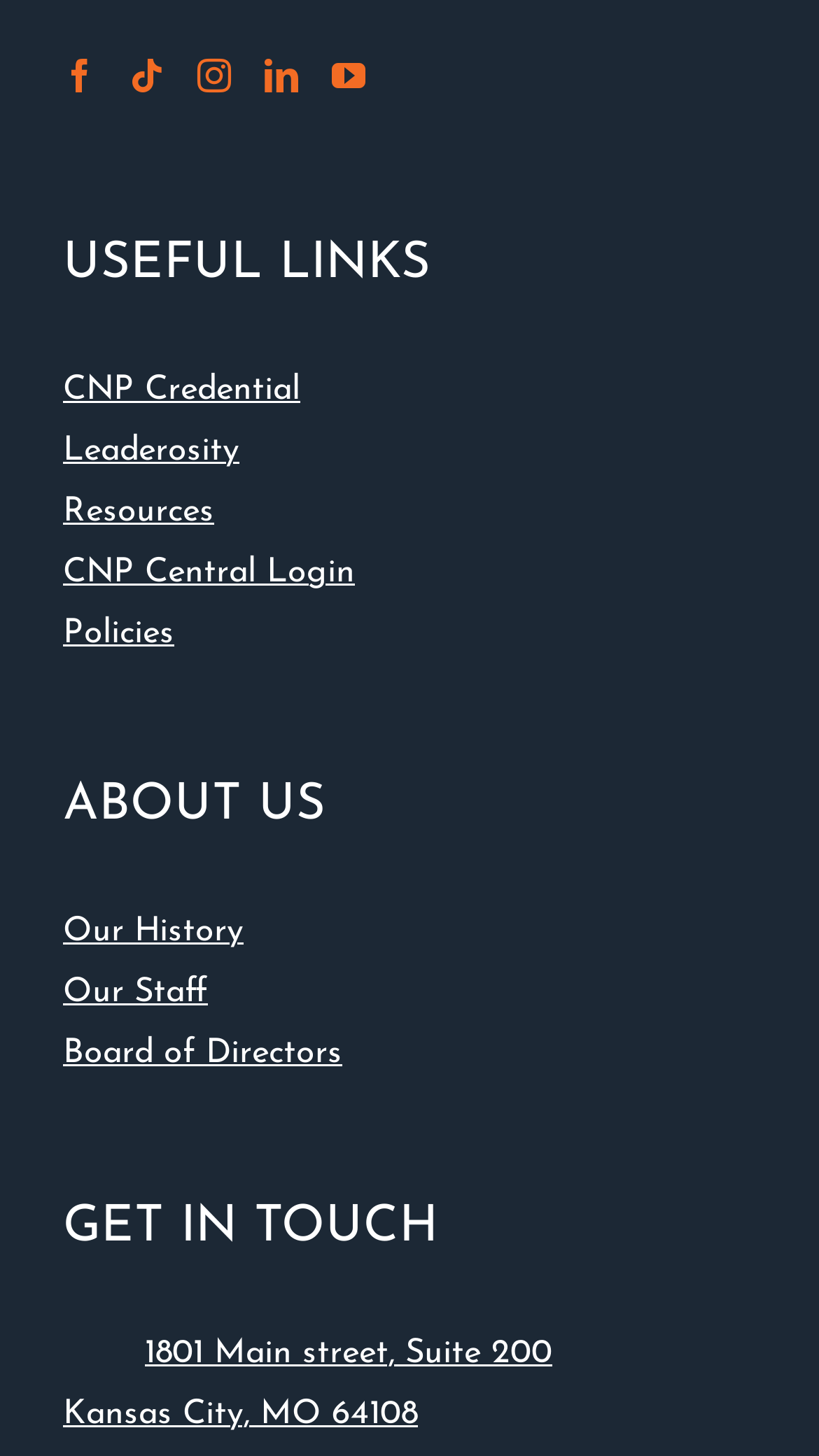Determine the bounding box coordinates for the region that must be clicked to execute the following instruction: "Learn about Our History".

[0.077, 0.629, 0.297, 0.652]